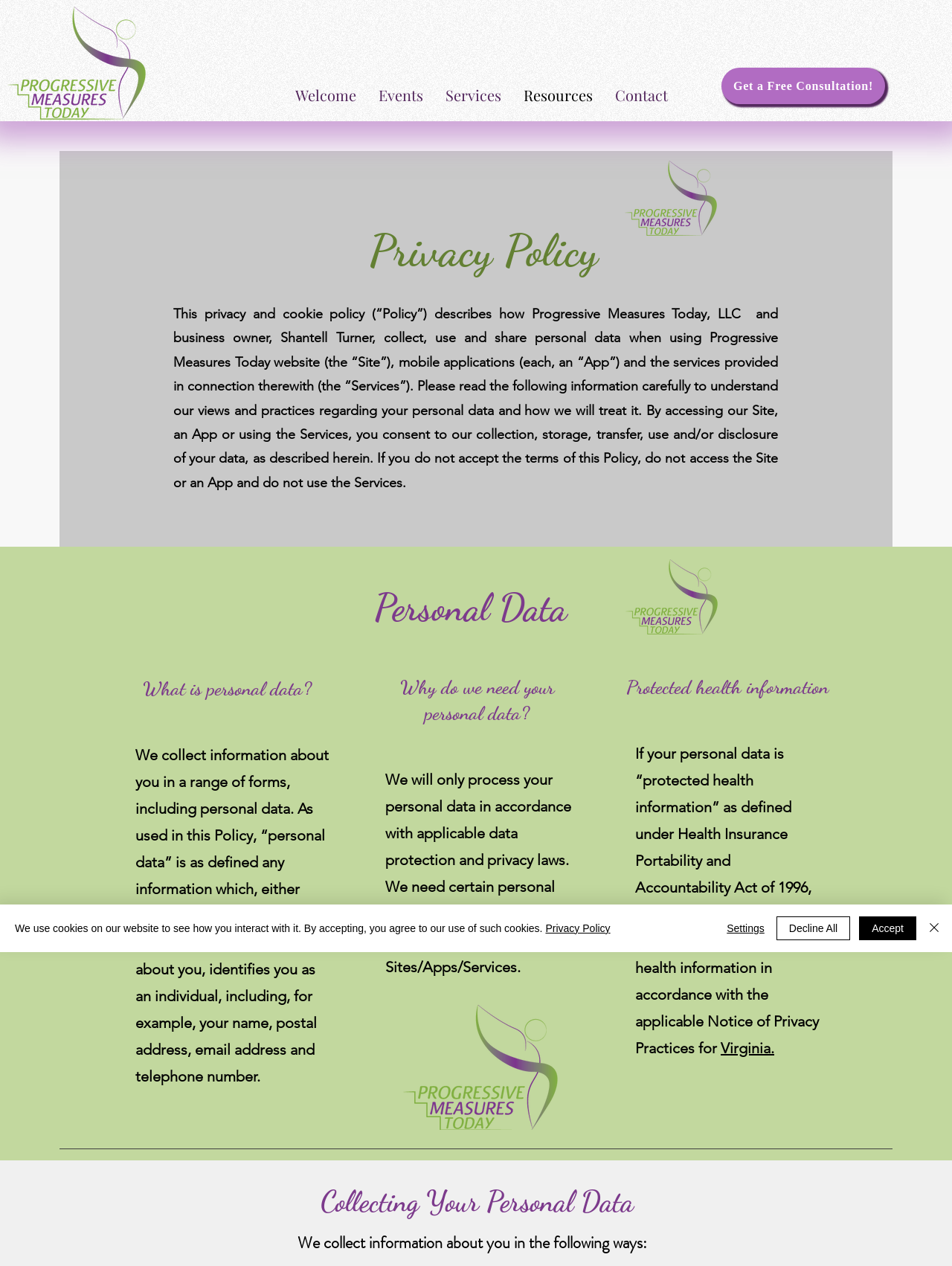Determine the bounding box of the UI component based on this description: "Get a Free Consultation!". The bounding box coordinates should be four float values between 0 and 1, i.e., [left, top, right, bottom].

[0.758, 0.053, 0.93, 0.082]